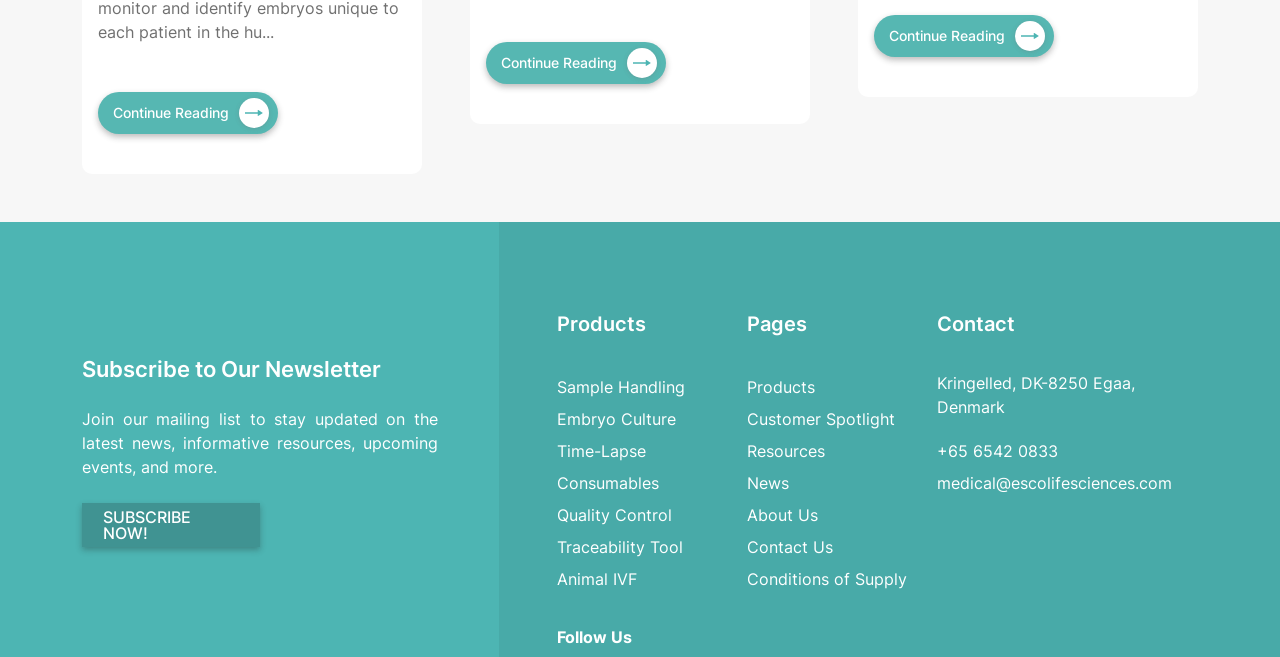How many links are there under the 'Pages' heading?
Refer to the image and provide a detailed answer to the question.

I counted the number of links under the 'Pages' heading, which are 'Products', 'Customer Spotlight', 'Resources', 'News', 'About Us', and 'Contact Us'. Therefore, there are 6 links.